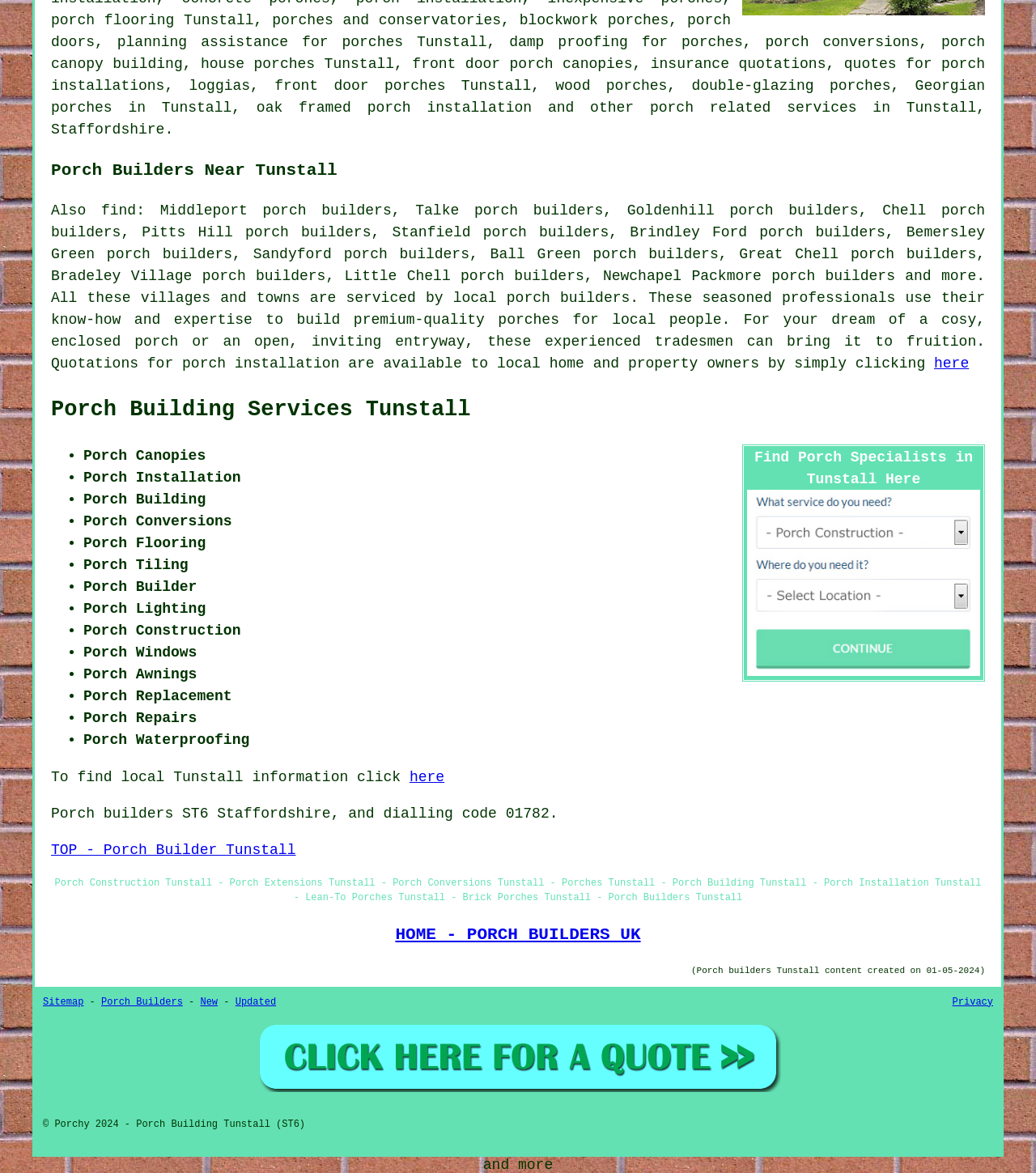Please specify the bounding box coordinates of the clickable region to carry out the following instruction: "Click on 'porch conversions'". The coordinates should be four float numbers between 0 and 1, in the format [left, top, right, bottom].

[0.739, 0.029, 0.887, 0.042]